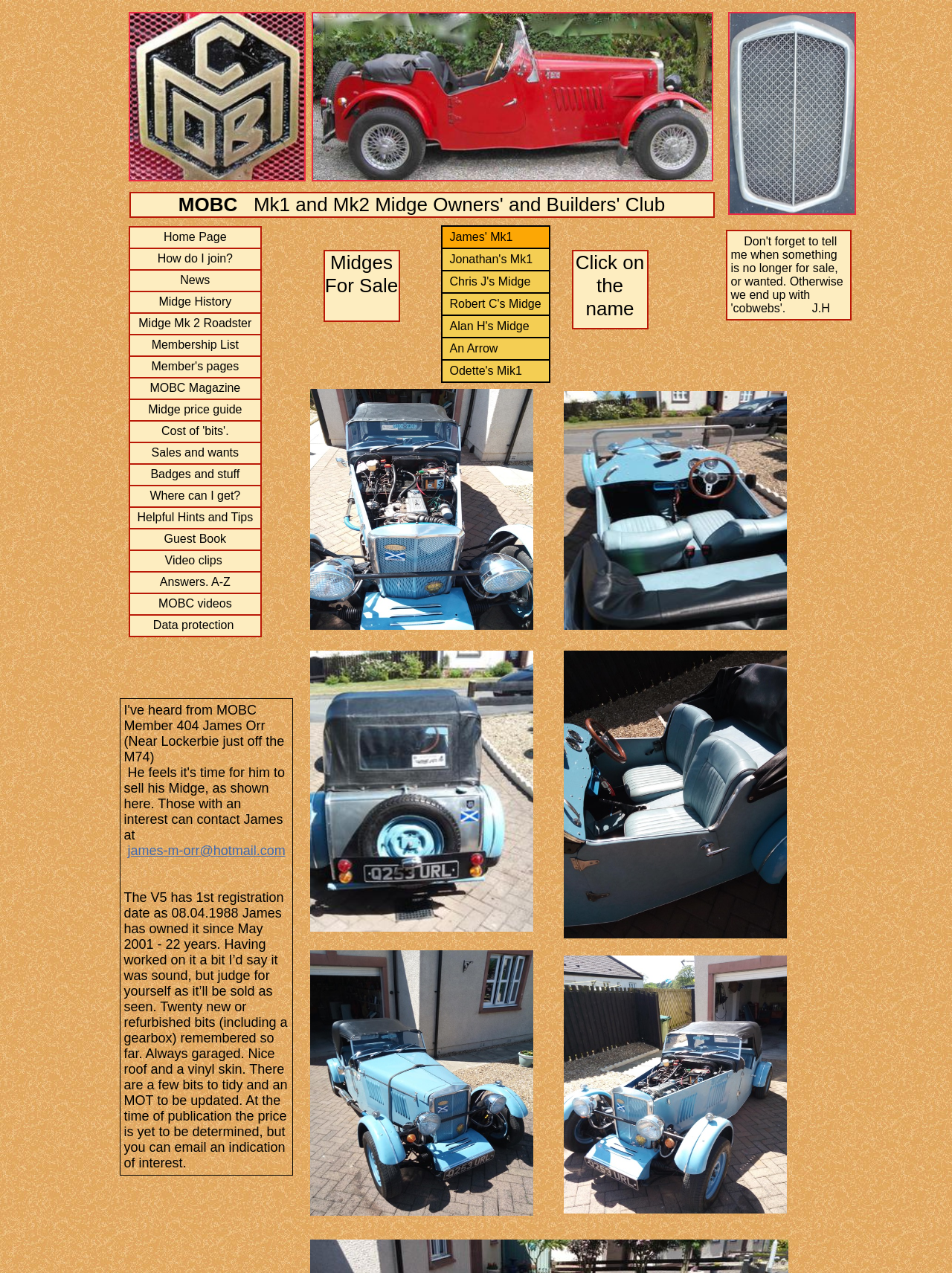How many gridcells are in the second row?
Look at the screenshot and respond with a single word or phrase.

2